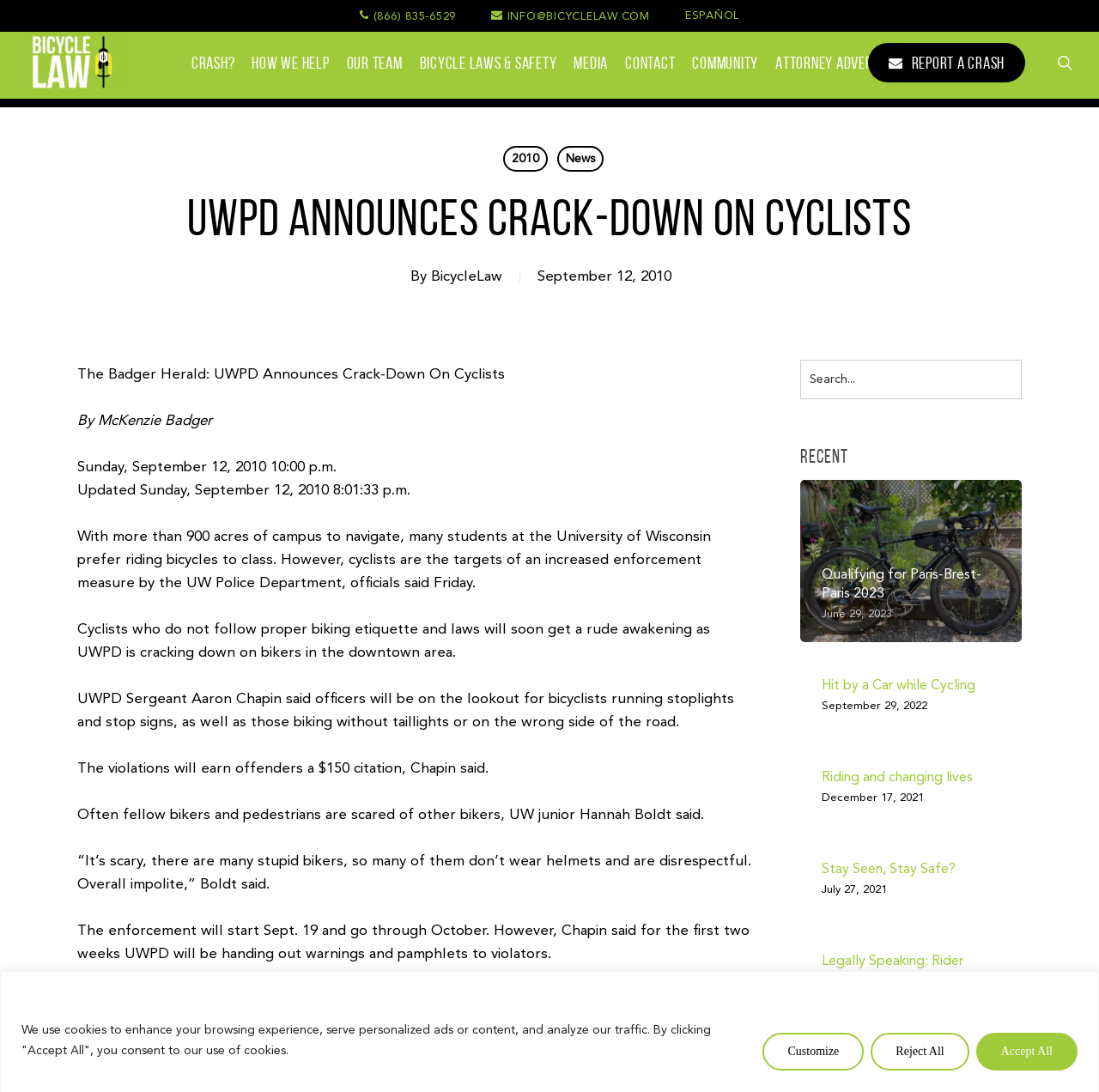Given the webpage screenshot and the description, determine the bounding box coordinates (top-left x, top-left y, bottom-right x, bottom-right y) that define the location of the UI element matching this description: (866) 835-6529

[0.319, 0.002, 0.423, 0.028]